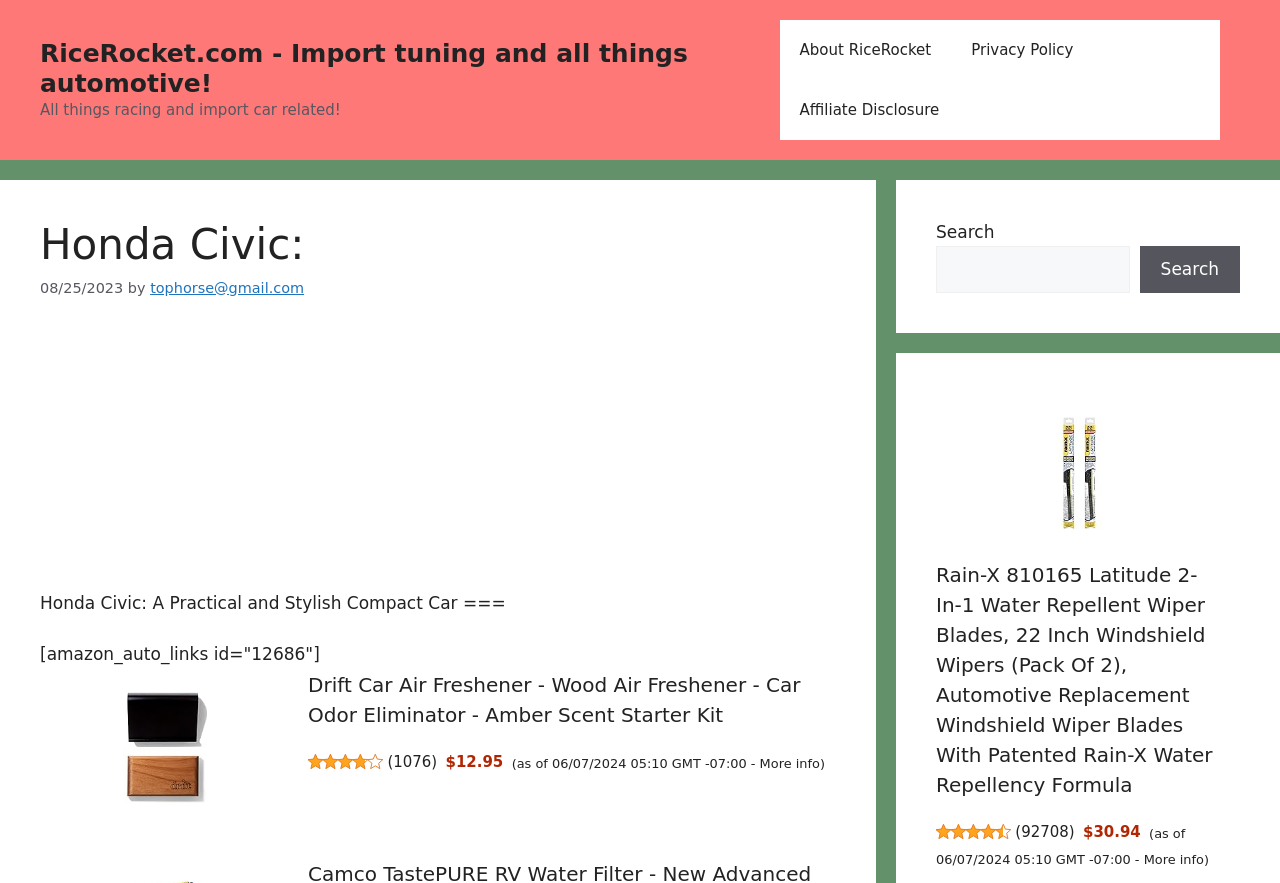Determine the bounding box coordinates of the region to click in order to accomplish the following instruction: "Click the link to read the privacy policy". Provide the coordinates as four float numbers between 0 and 1, specifically [left, top, right, bottom].

[0.743, 0.023, 0.854, 0.091]